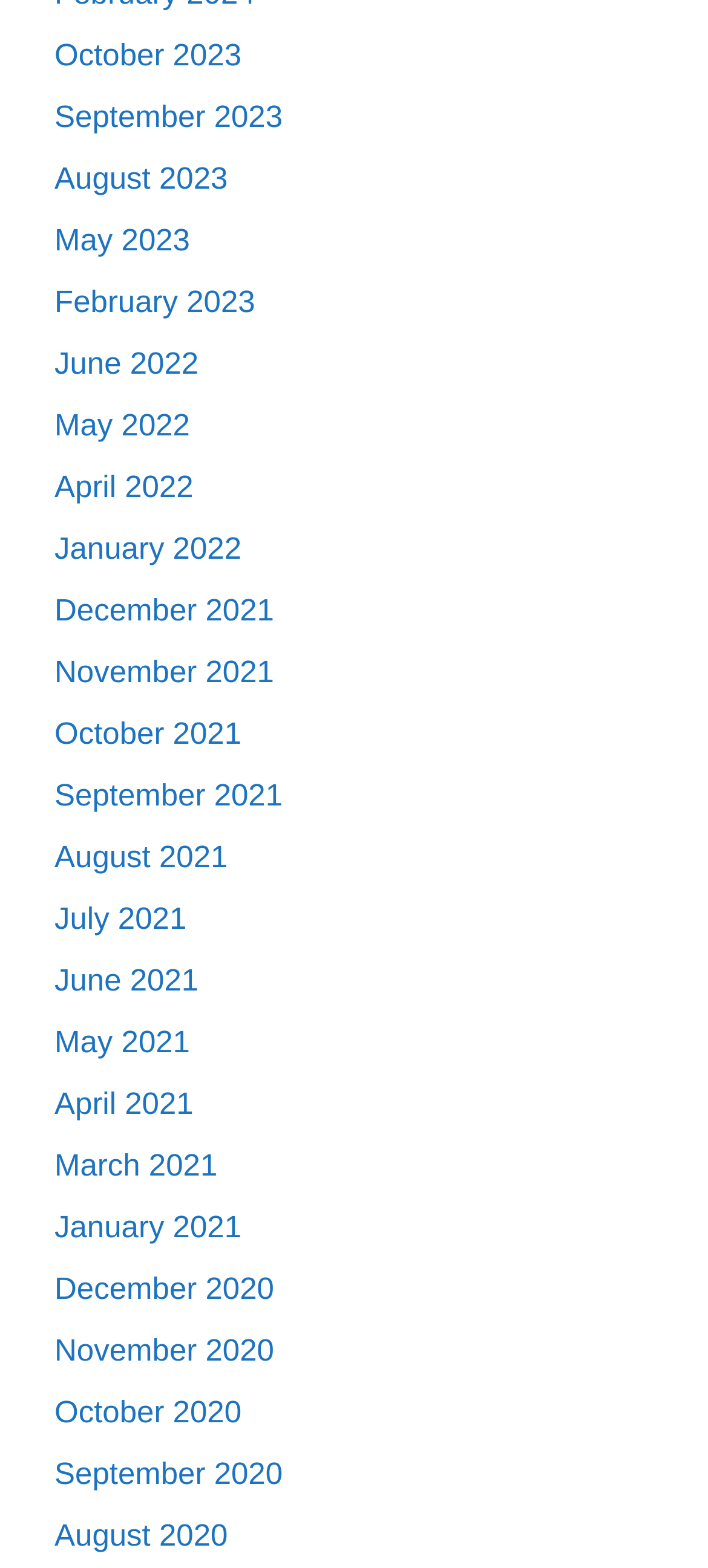Highlight the bounding box coordinates of the region I should click on to meet the following instruction: "View October 2023".

[0.077, 0.024, 0.341, 0.046]